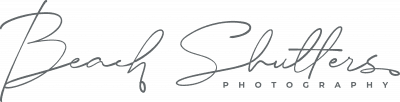Where are the beaches that the brand highlights?
Look at the image and respond with a one-word or short phrase answer.

Alabama